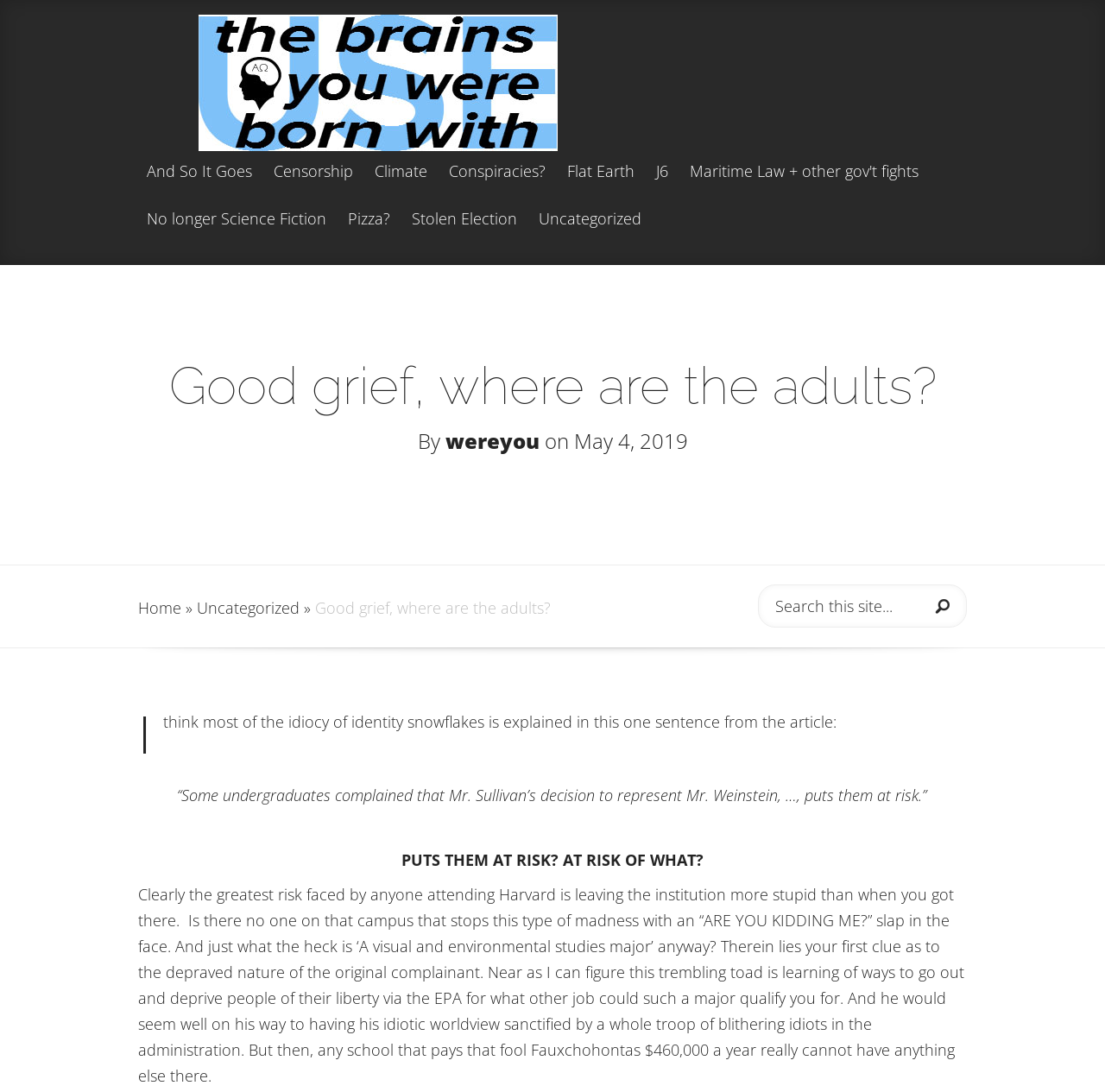Using floating point numbers between 0 and 1, provide the bounding box coordinates in the format (top-left x, top-left y, bottom-right x, bottom-right y). Locate the UI element described here: Home

[0.125, 0.579, 0.164, 0.598]